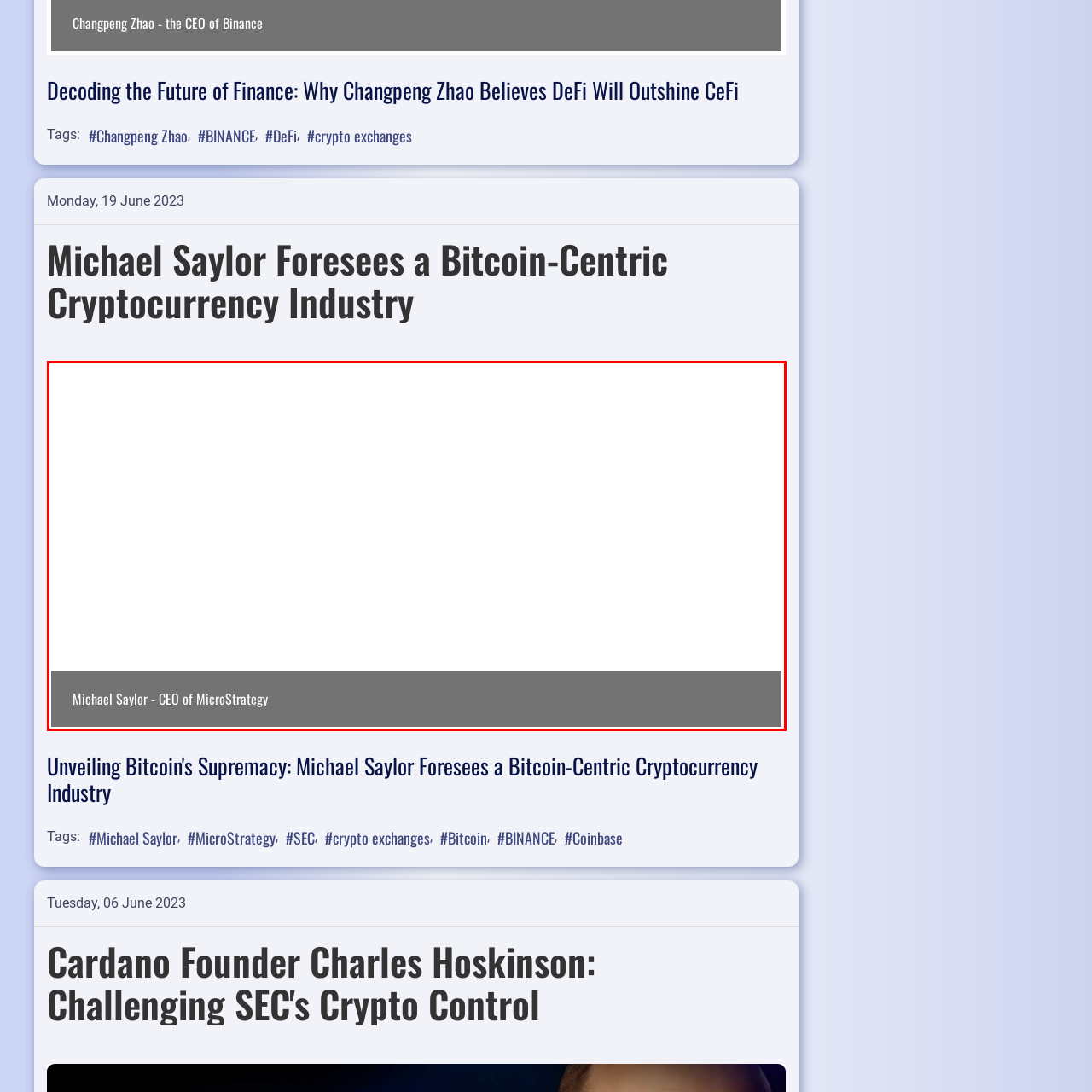What is the design element that emphasizes the importance of the caption?
Look closely at the image within the red bounding box and respond to the question with one word or a brief phrase.

Dark rectangle